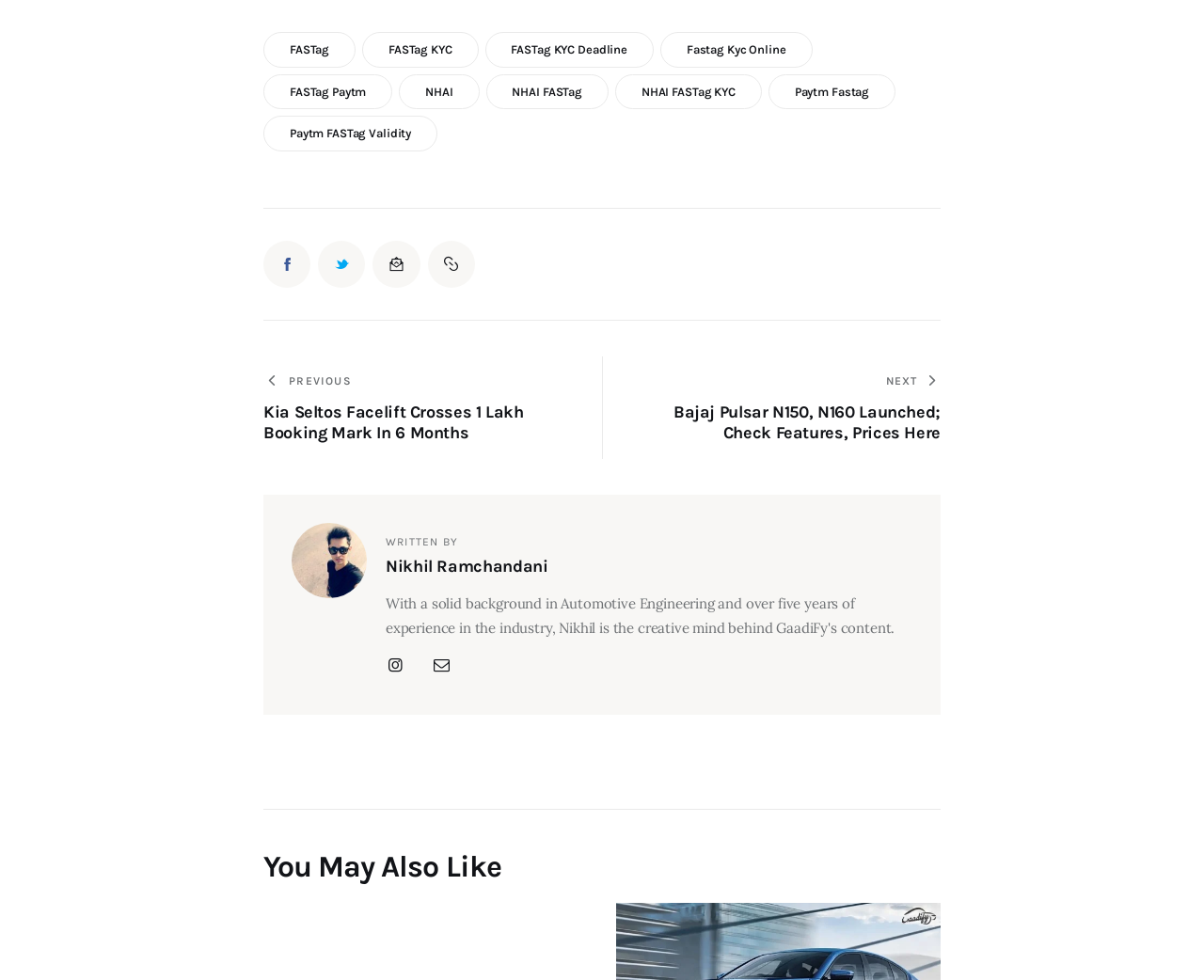Determine the bounding box coordinates for the area that needs to be clicked to fulfill this task: "Check author profile". The coordinates must be given as four float numbers between 0 and 1, i.e., [left, top, right, bottom].

[0.32, 0.567, 0.758, 0.589]